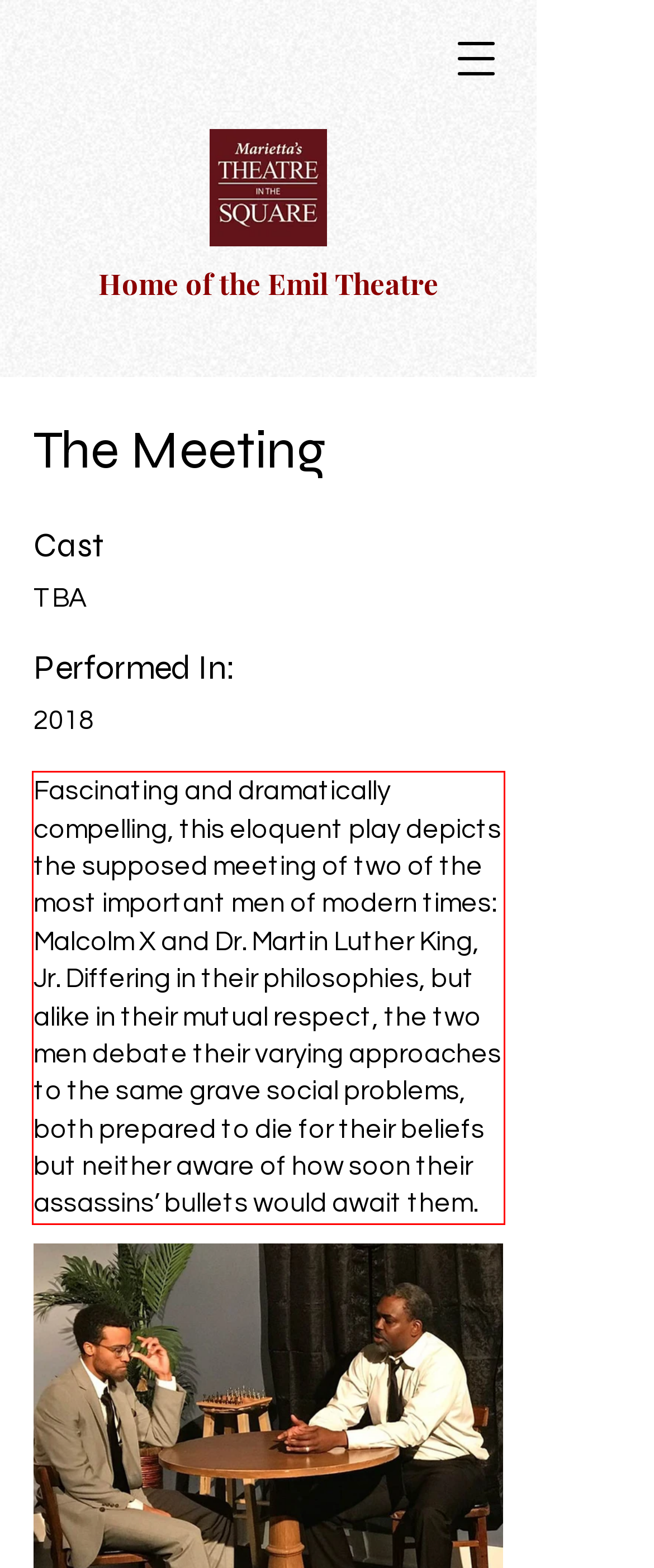You are provided with a screenshot of a webpage containing a red bounding box. Please extract the text enclosed by this red bounding box.

Fascinating and dramatically compelling, this eloquent play depicts the supposed meeting of two of the most important men of modern times: Malcolm X and Dr. Martin Luther King, Jr. Differing in their philosophies, but alike in their mutual respect, the two men debate their varying approaches to the same grave social problems, both prepared to die for their beliefs but neither aware of how soon their assassins’ bullets would await them.